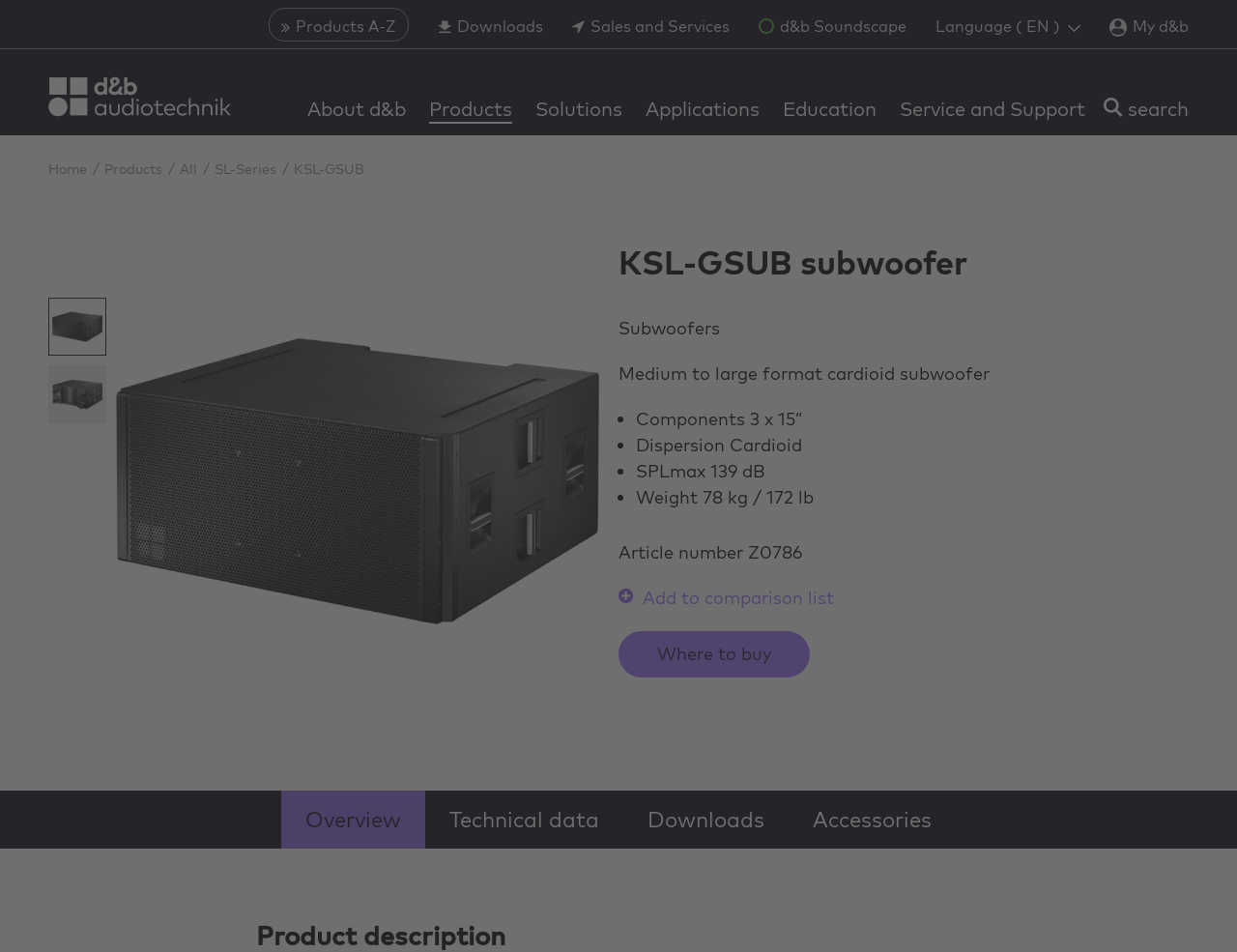Pinpoint the bounding box coordinates of the area that must be clicked to complete this instruction: "Read 'Serve God with all our being'".

None